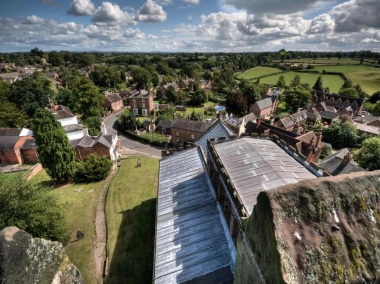Create a detailed narrative of what is happening in the image.

This stunning aerial view captures the charming landscape of Audlem, showcasing its quaint village layout surrounded by lush greenery. The photograph offers a perspective from above, revealing the intricate arrangement of rooftops, tree-lined streets, and open fields that characterize the area. A notable feature of the image is the contrast between the modern structures and the historical architecture, highlighting Audlem’s blend of both old and new. The blue sky dotted with fluffy clouds enhances the scene, creating a picturesque setting that invites viewers to appreciate the beauty of this rural community. This image is associated with the 2011 Audlem leaflets, which aimed to promote local events and attractions, reinforcing the town’s rich cultural heritage and charm.